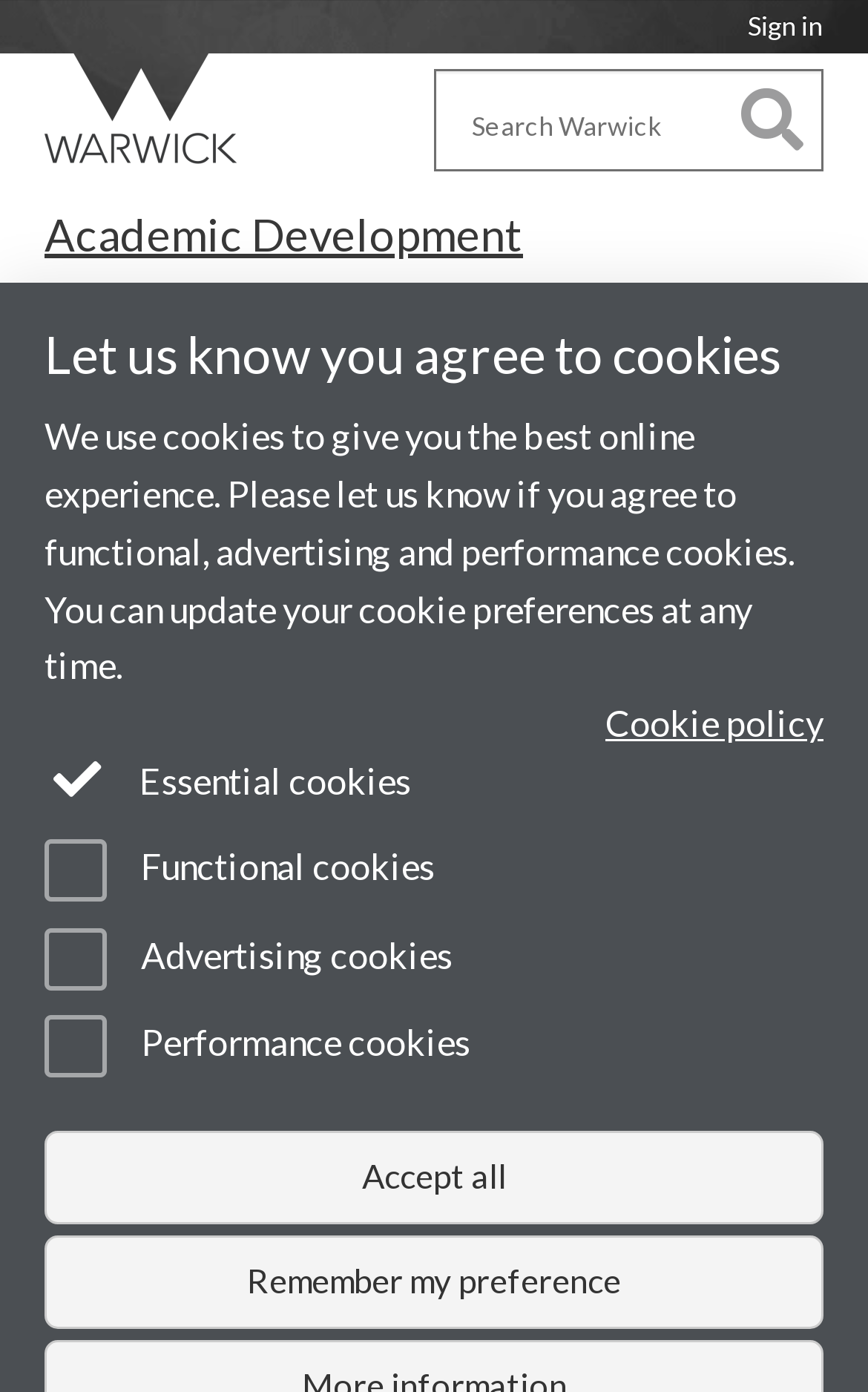Please provide a one-word or short phrase answer to the question:
What is Sara Hattersley's job title?

Associate Professor